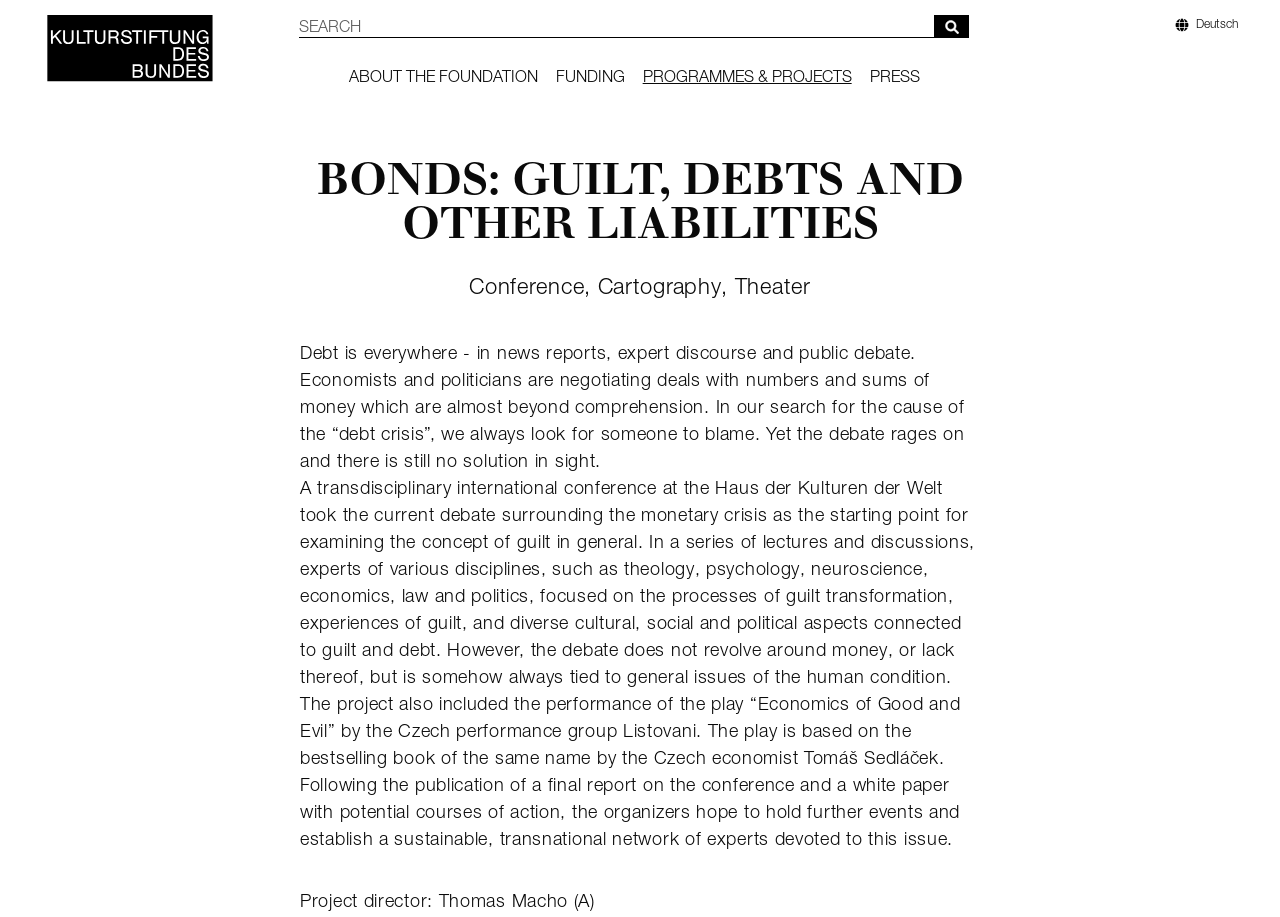Locate the bounding box coordinates of the clickable element to fulfill the following instruction: "Click on the link to the programme 'Image and Space'". Provide the coordinates as four float numbers between 0 and 1 in the format [left, top, right, bottom].

[0.187, 0.118, 0.292, 0.141]